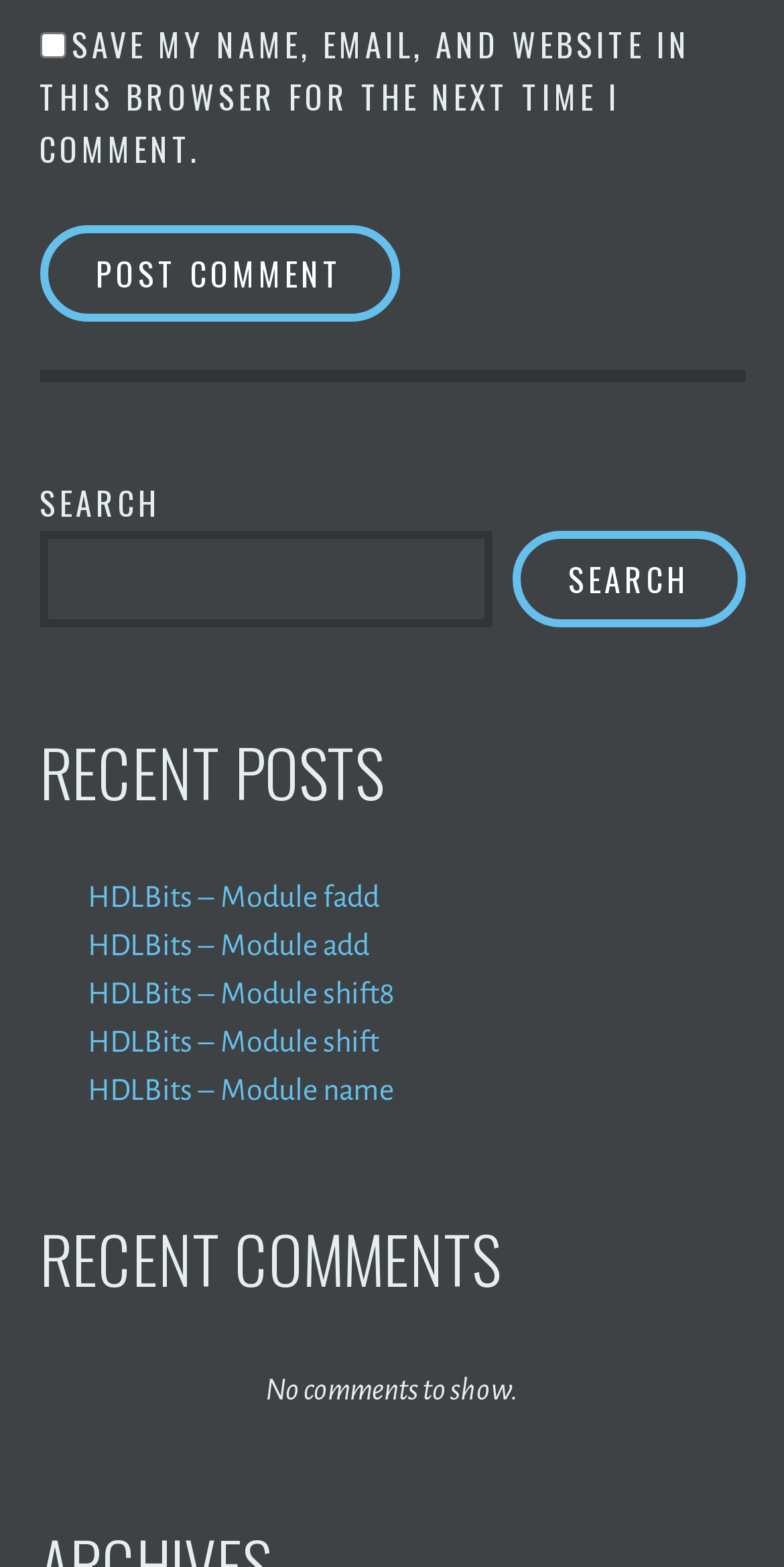Use a single word or phrase to answer the question: Is there a search function on the page?

Yes